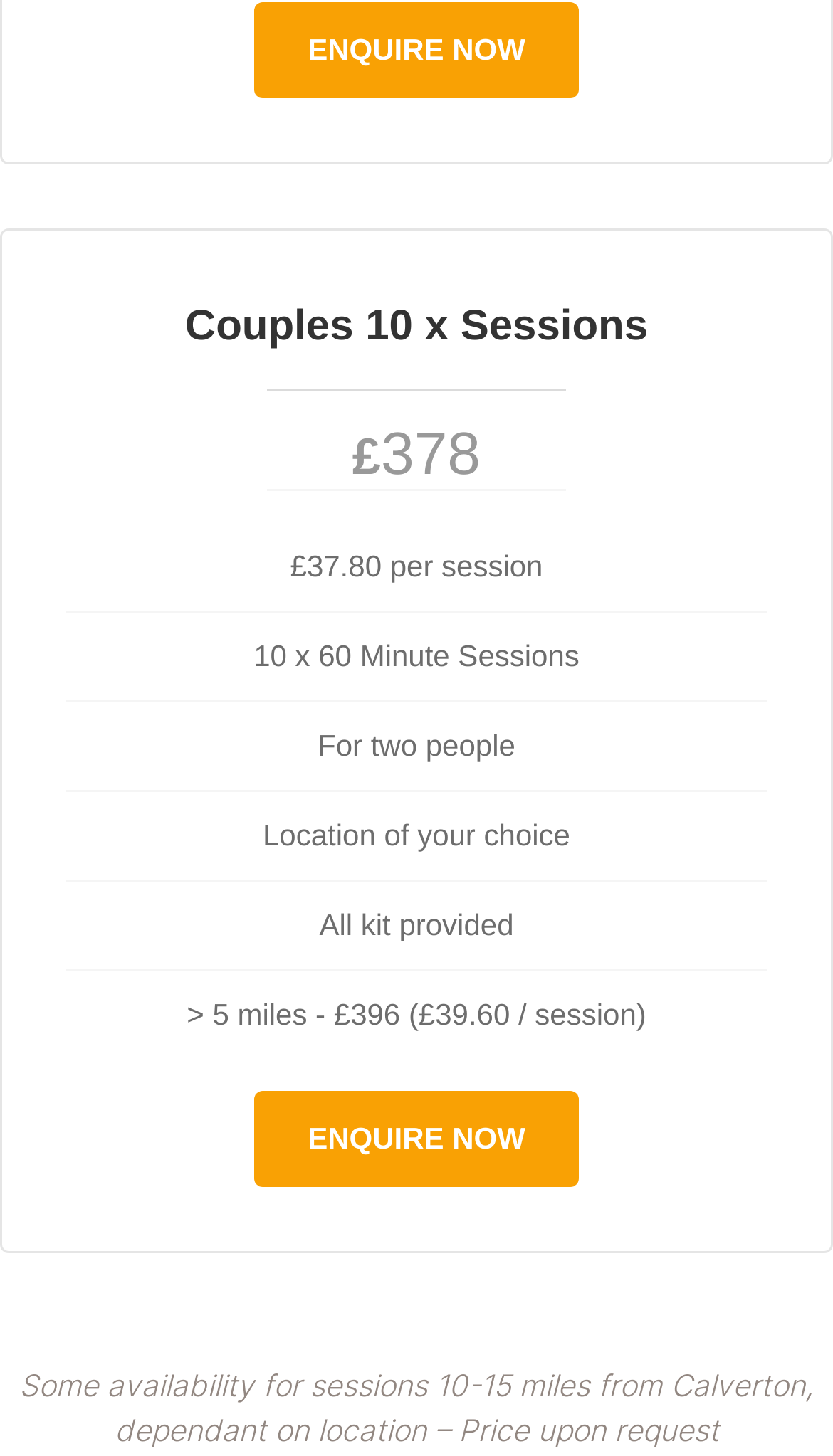Respond to the following query with just one word or a short phrase: 
What is the price per session for 10 x 60 Minute Sessions?

£37.80